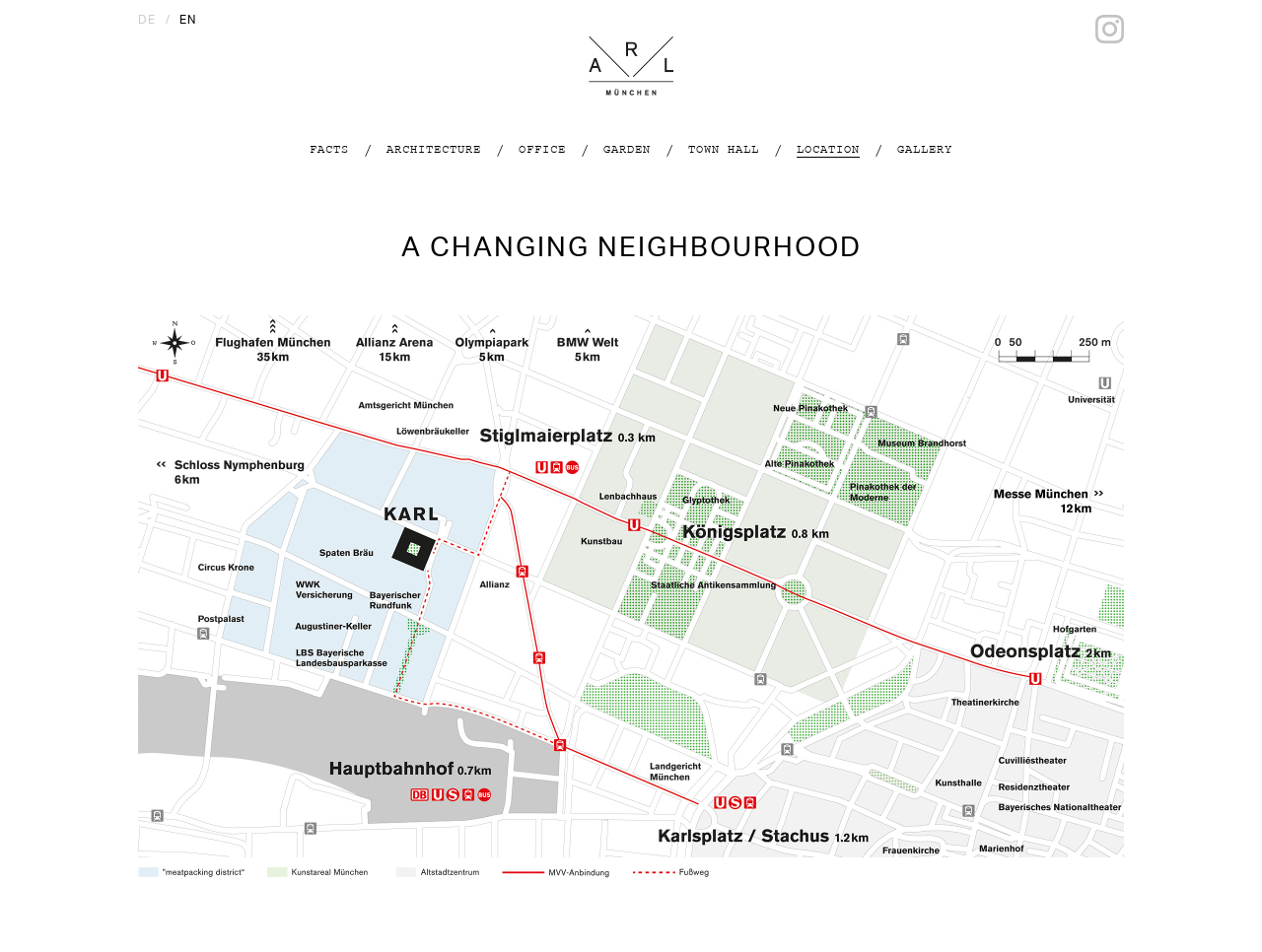Find the bounding box coordinates of the element I should click to carry out the following instruction: "Check the location".

[0.631, 0.15, 0.681, 0.164]